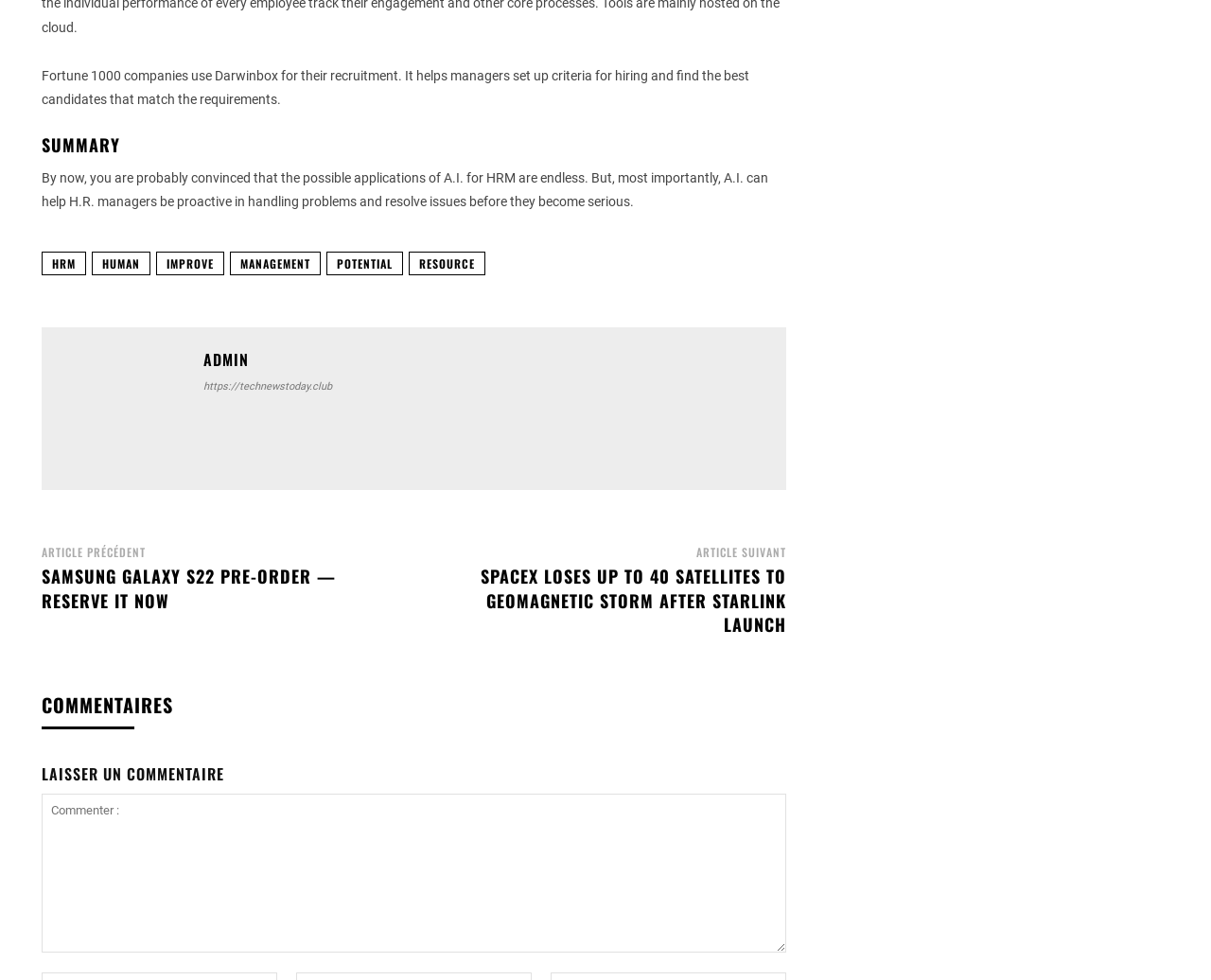From the image, can you give a detailed response to the question below:
How many headings are there in the article?

There are three headings in the article, namely 'SUMMARY', 'COMMENTAIRES', and 'LAISSER UN COMMENTAIRE'.